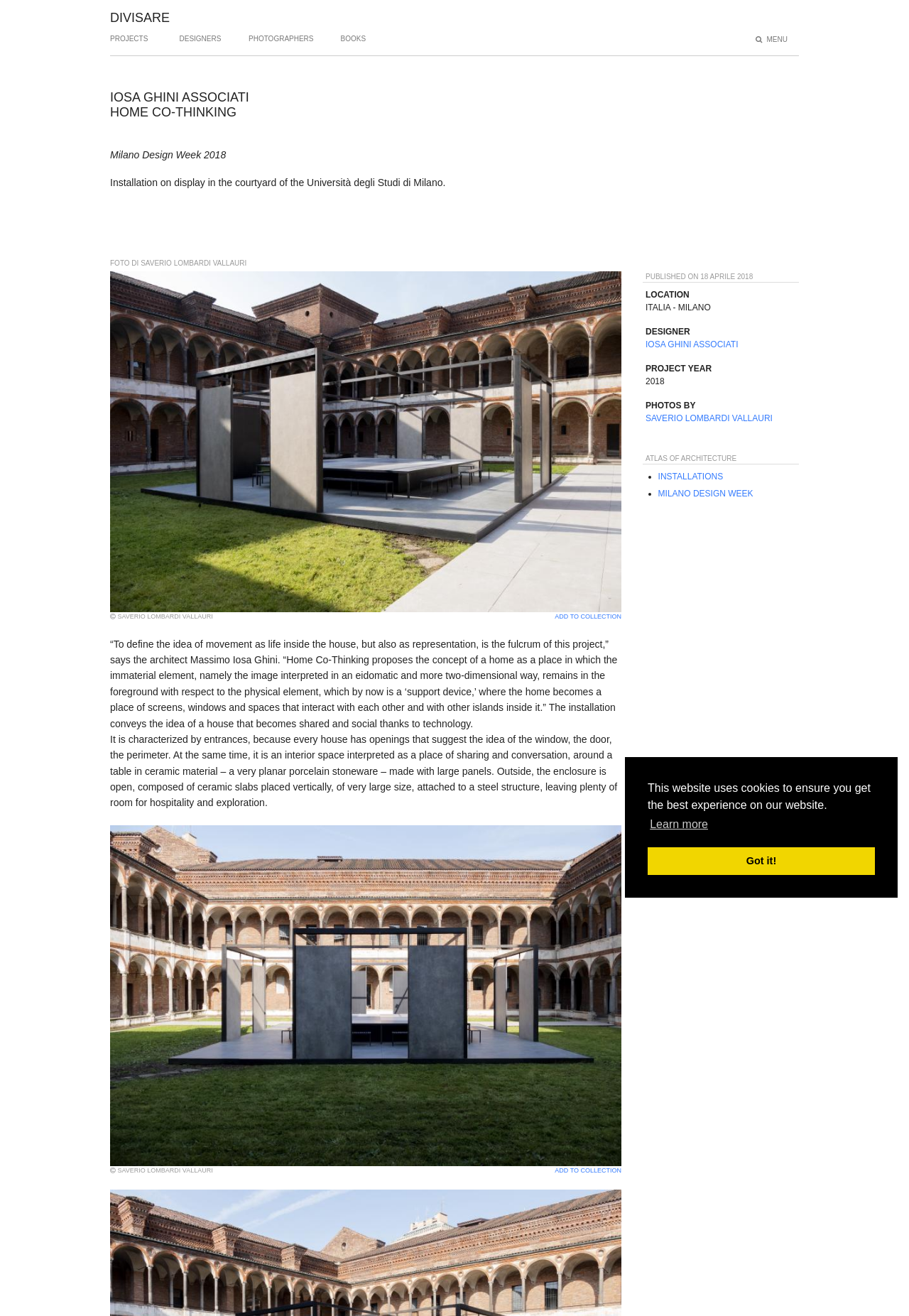Predict the bounding box coordinates of the area that should be clicked to accomplish the following instruction: "Learn more about cookies". The bounding box coordinates should consist of four float numbers between 0 and 1, i.e., [left, top, right, bottom].

[0.712, 0.619, 0.781, 0.635]